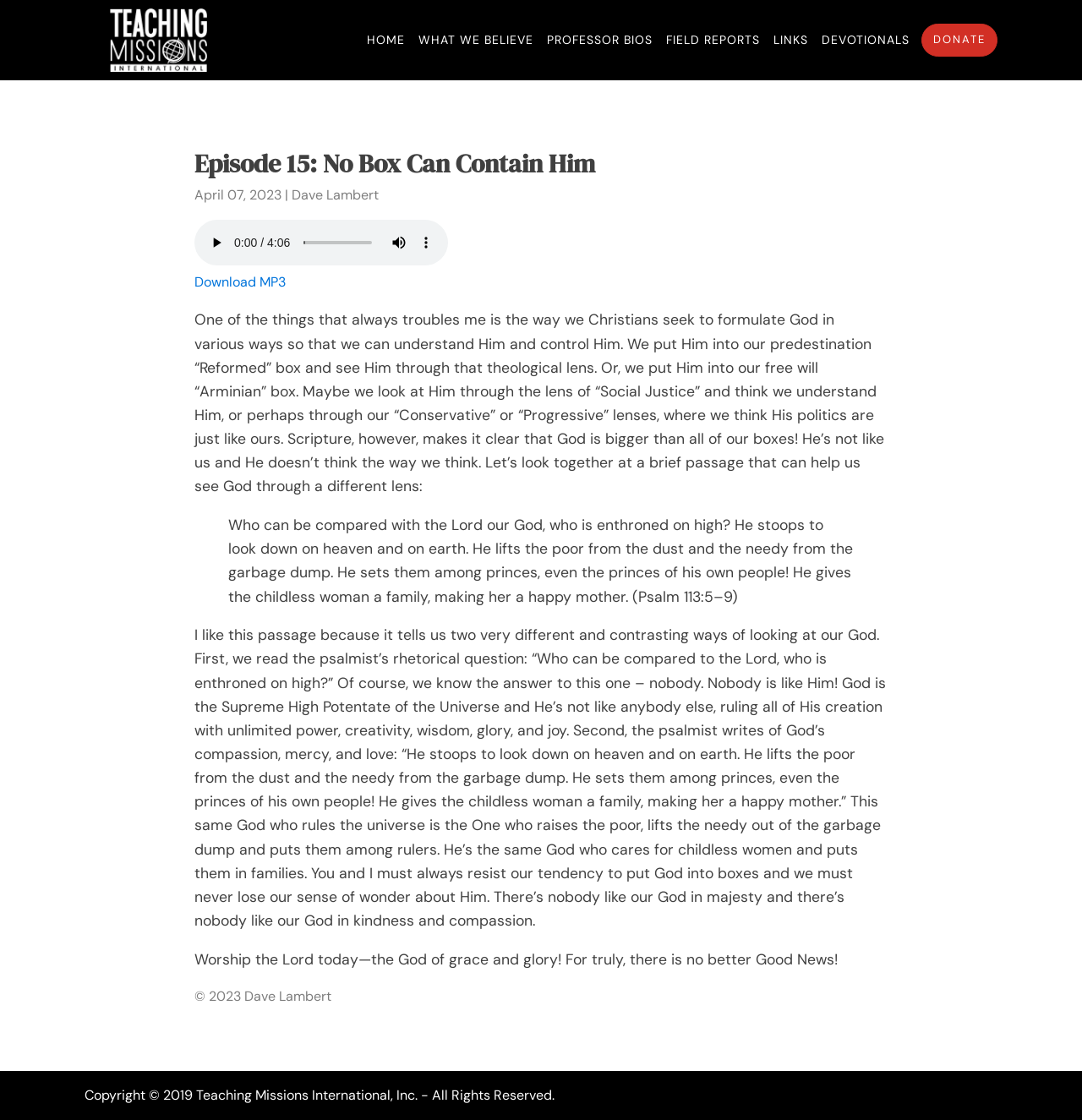Using the webpage screenshot, locate the HTML element that fits the following description and provide its bounding box: "parent_node: Email * aria-describedby="email-notes" name="email"".

None